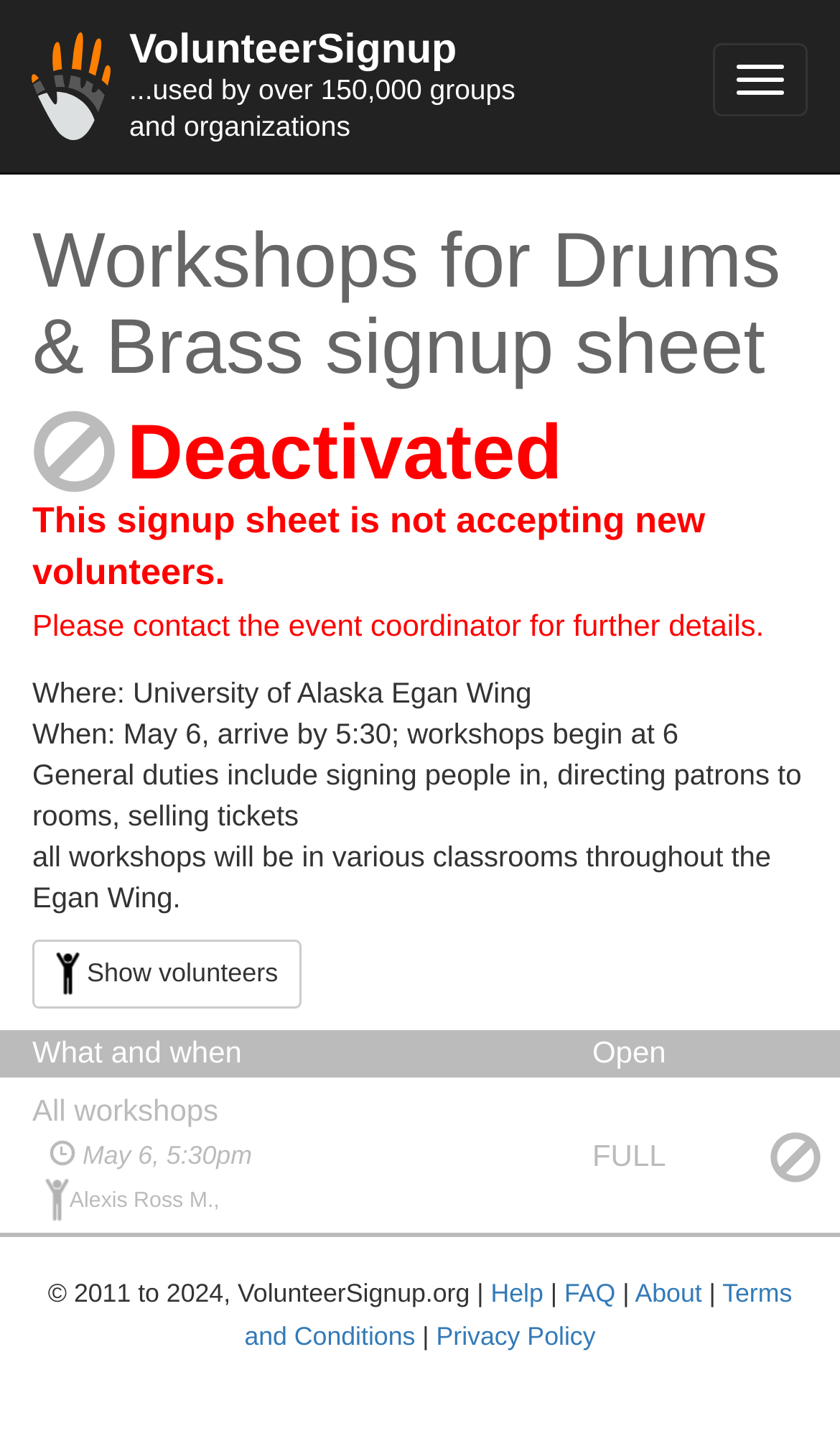Identify the bounding box coordinates of the clickable region necessary to fulfill the following instruction: "View volunteers". The bounding box coordinates should be four float numbers between 0 and 1, i.e., [left, top, right, bottom].

[0.038, 0.657, 0.359, 0.705]